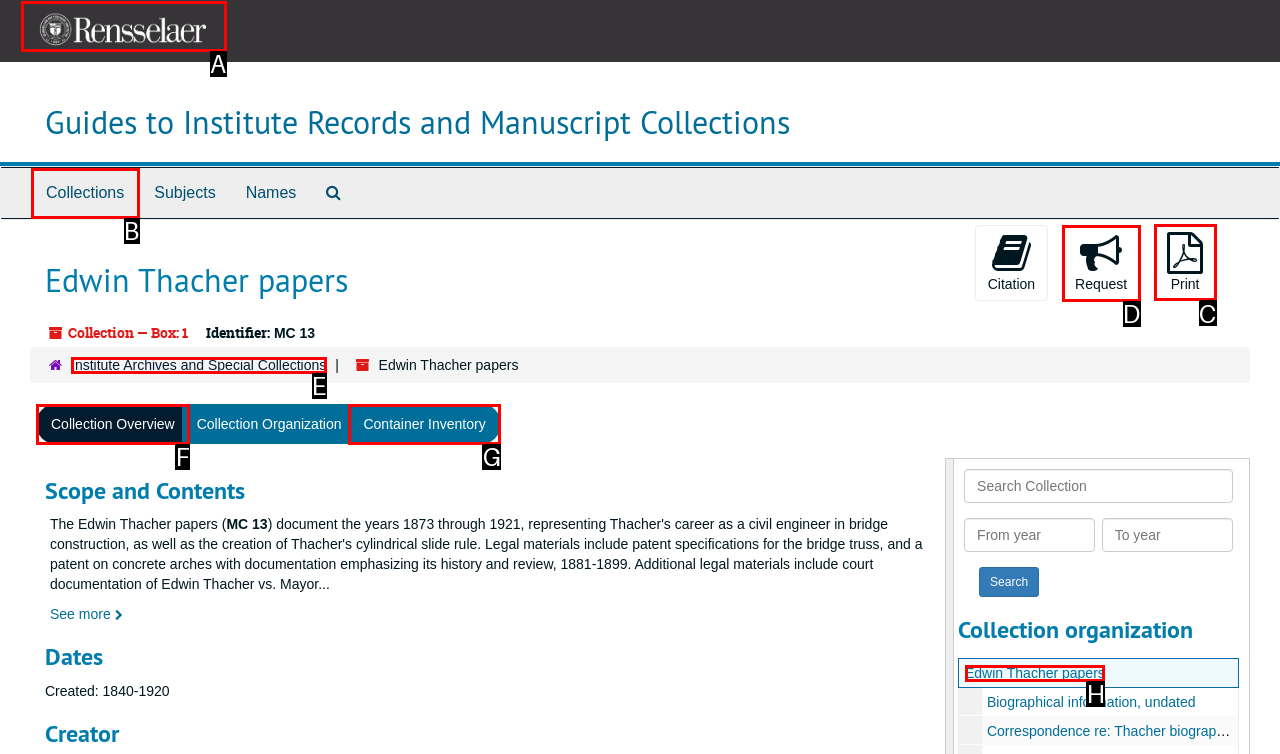Determine the HTML element to click for the instruction: Print the page.
Answer with the letter corresponding to the correct choice from the provided options.

C